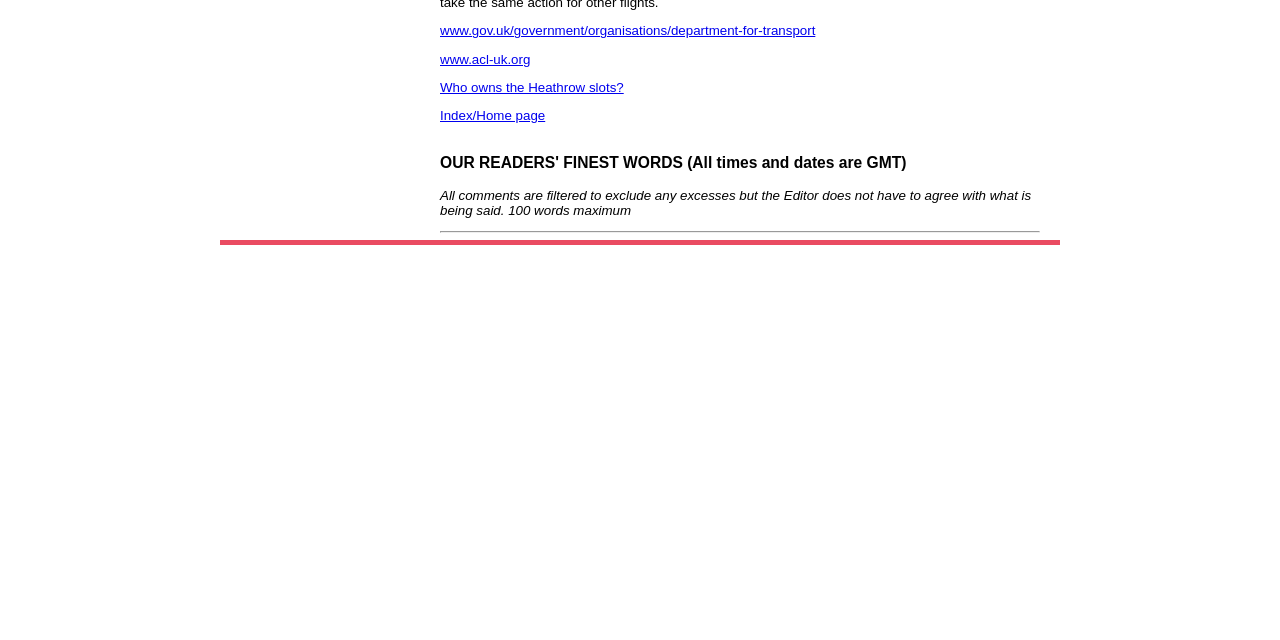Provide the bounding box coordinates for the UI element that is described as: "Index/Home page".

[0.344, 0.169, 0.426, 0.193]